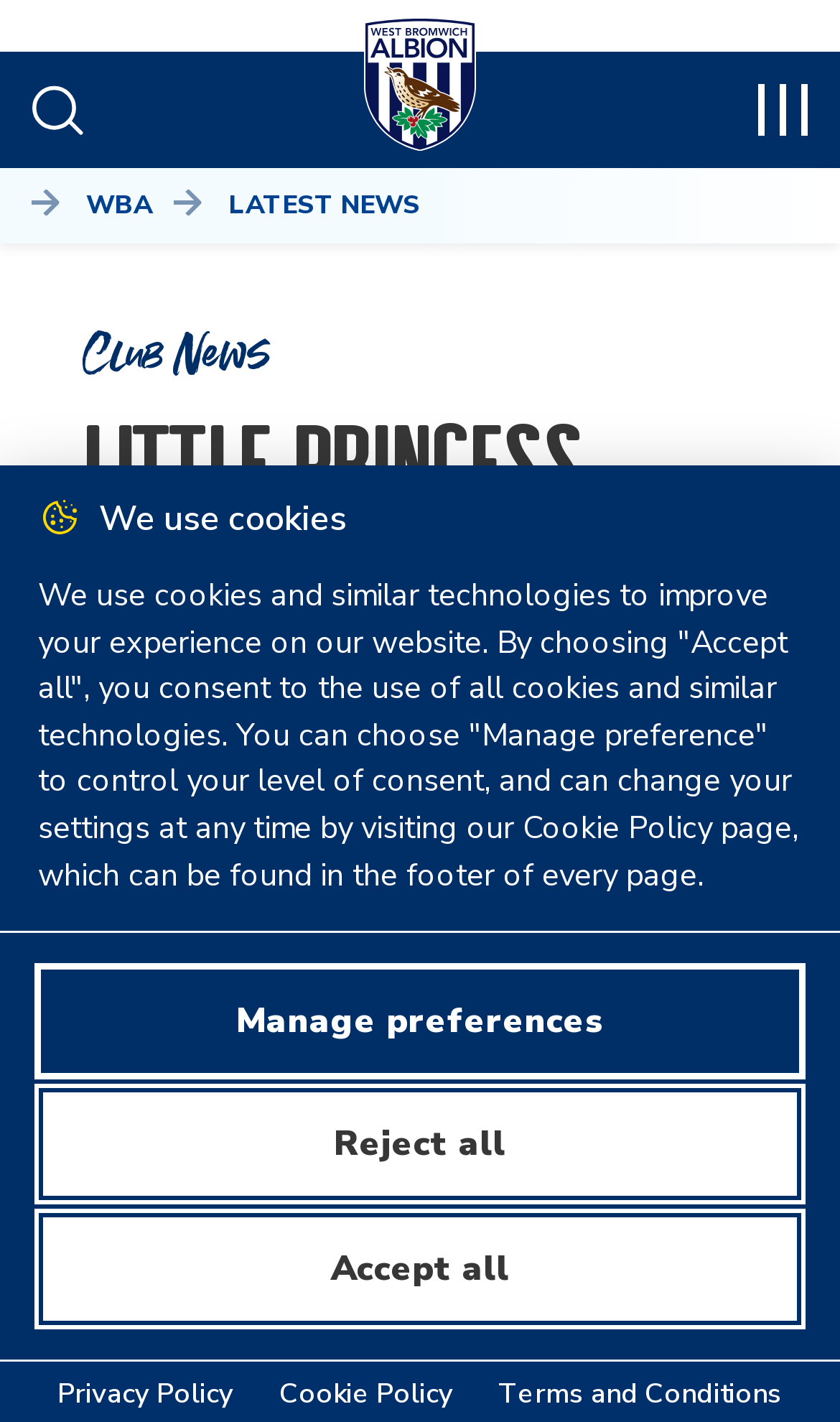Please locate the bounding box coordinates of the element that should be clicked to achieve the given instruction: "Search for something".

[0.0, 0.036, 0.138, 0.118]